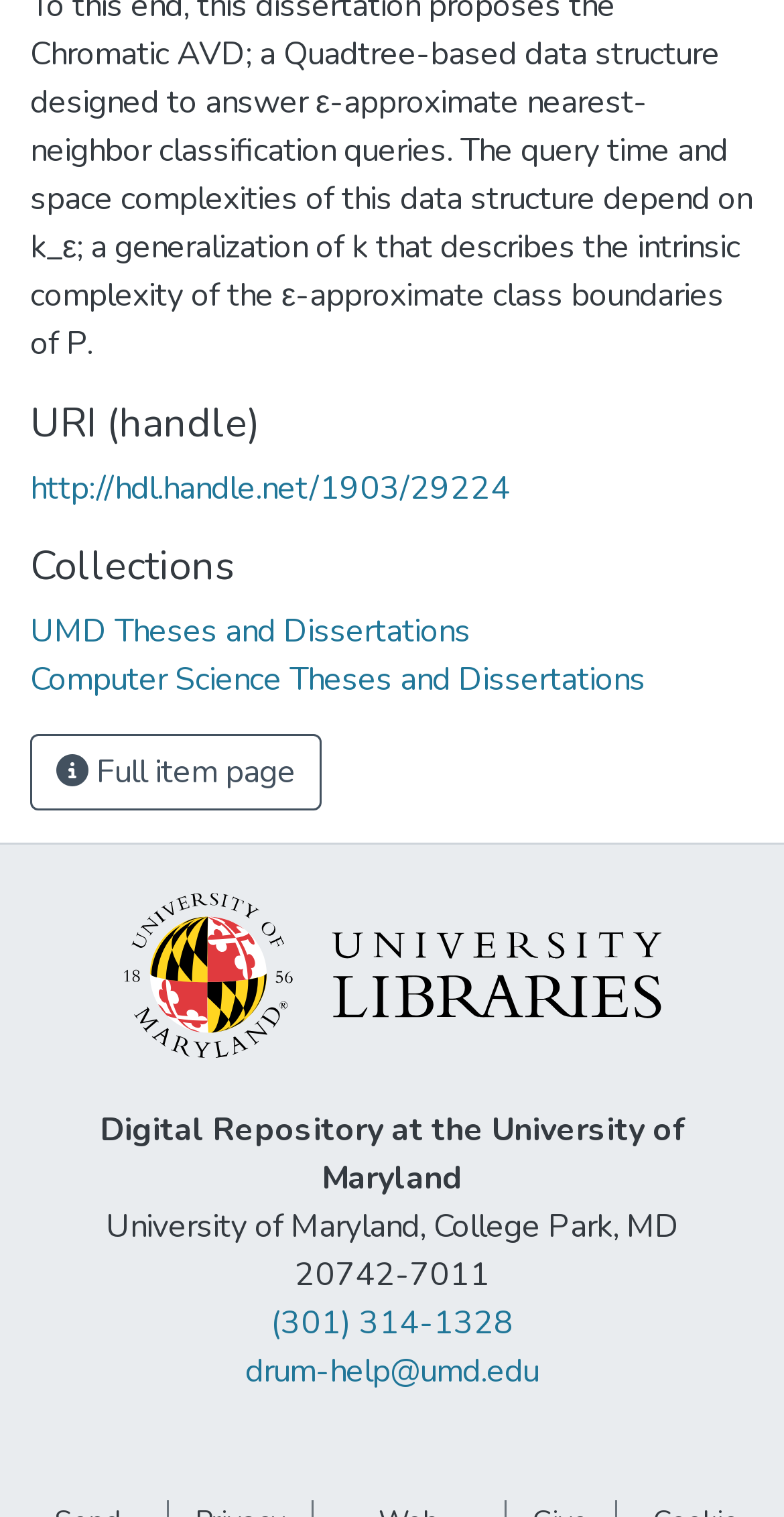Can you find the bounding box coordinates for the UI element given this description: "Cookie settings"? Provide the coordinates as four float numbers between 0 and 1: [left, top, right, bottom].

[0.786, 0.915, 0.99, 0.971]